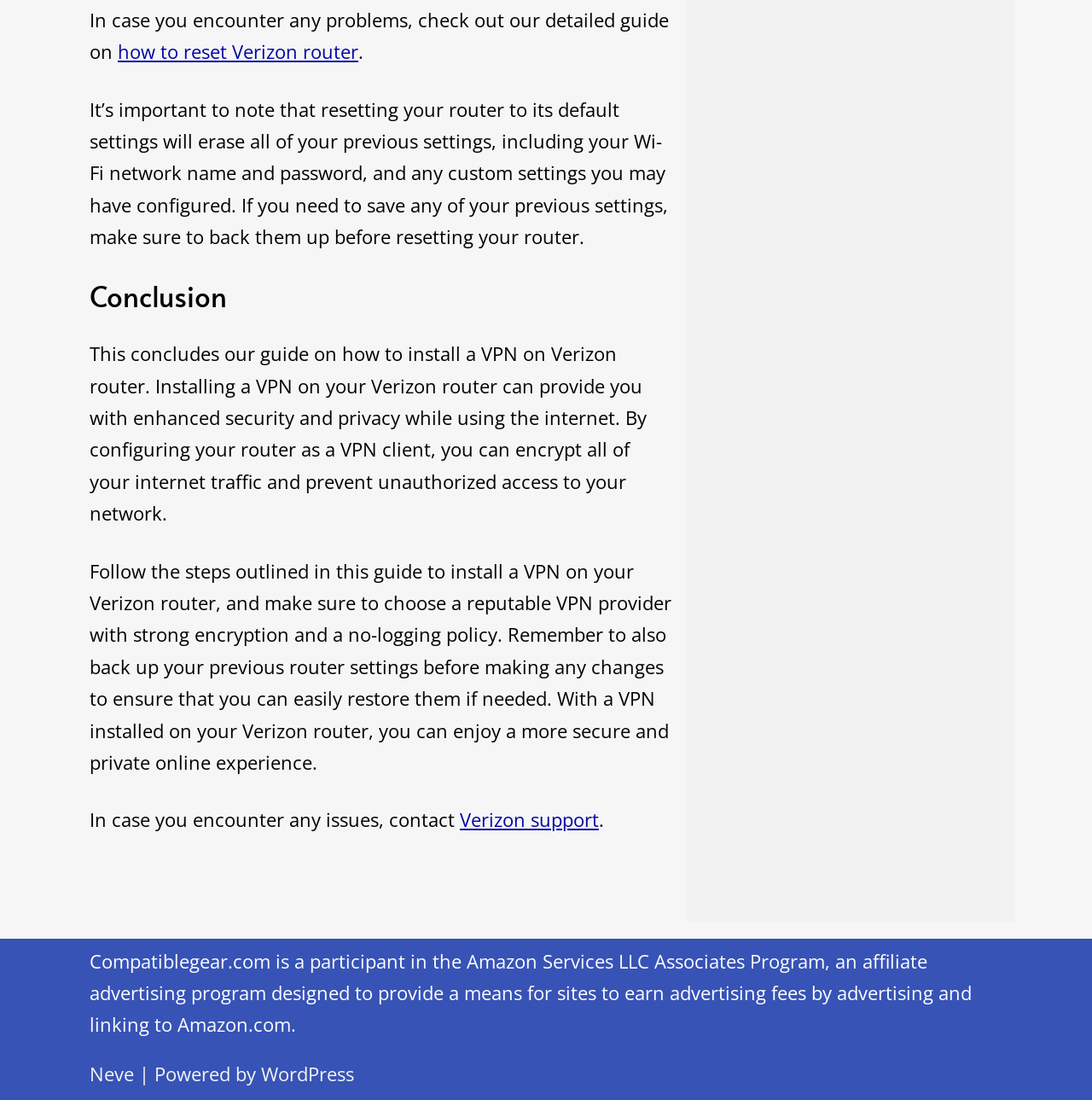Find the bounding box coordinates for the HTML element specified by: "Verizon support".

[0.421, 0.733, 0.548, 0.757]